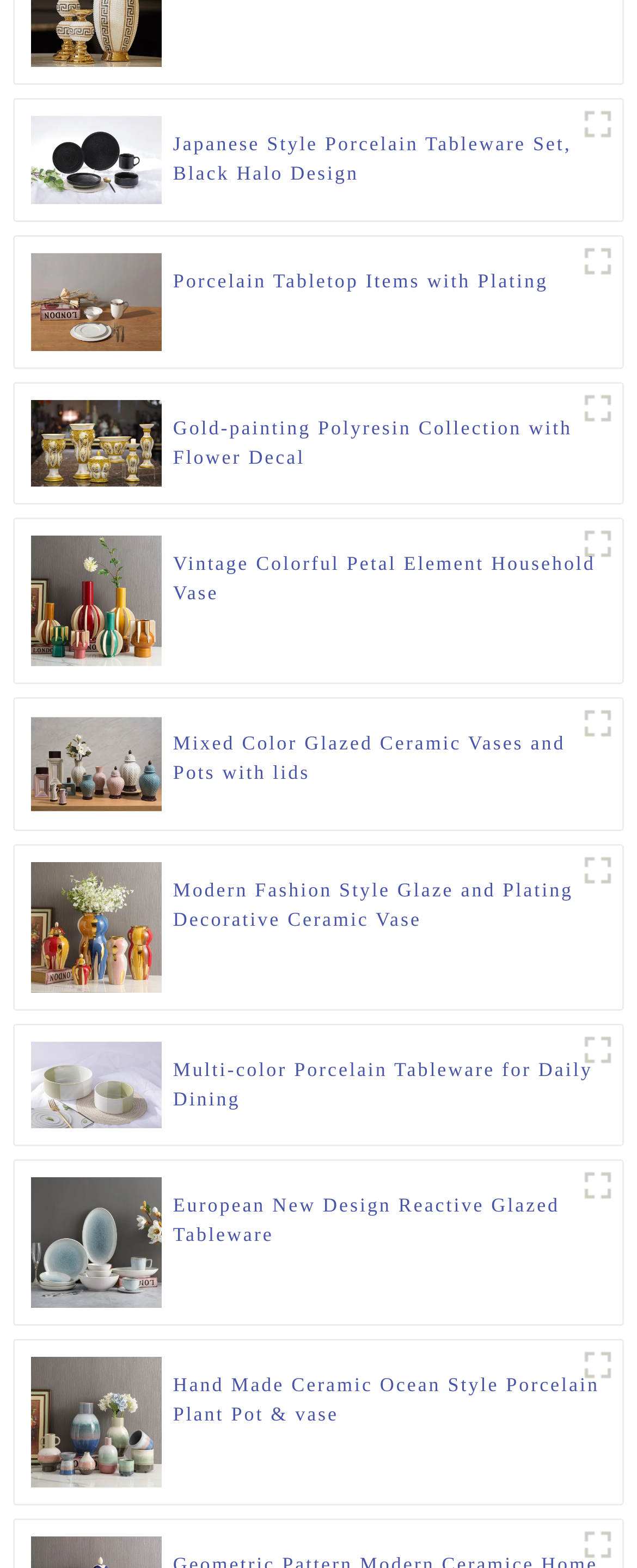Can you find the bounding box coordinates of the area I should click to execute the following instruction: "View Gold-painting Polyresin Collection with Flower Decal"?

[0.272, 0.263, 0.952, 0.3]